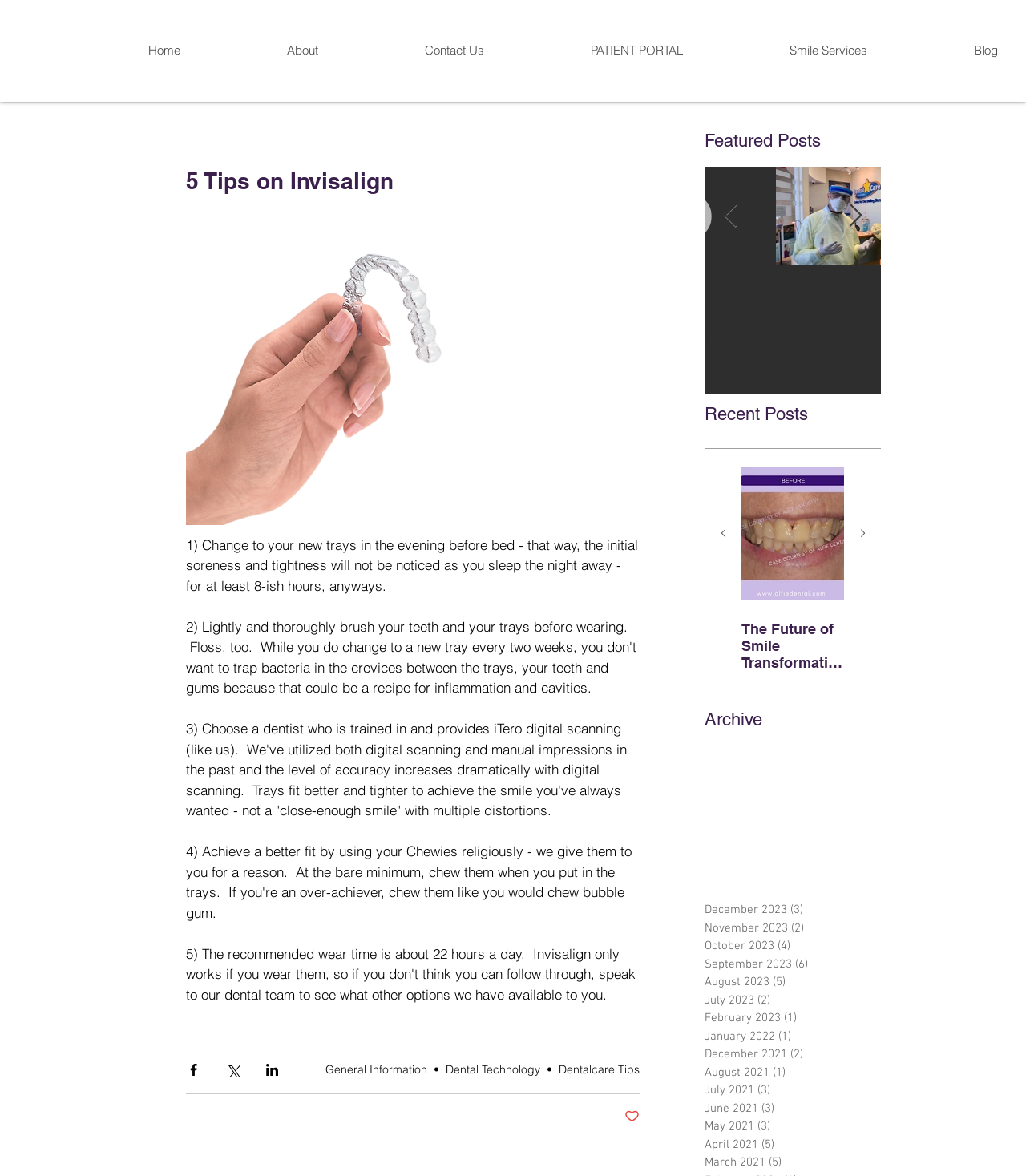Determine the bounding box coordinates in the format (top-left x, top-left y, bottom-right x, bottom-right y). Ensure all values are floating point numbers between 0 and 1. Identify the bounding box of the UI element described by: December 2021 (2) 2 posts

[0.687, 0.9, 0.851, 0.916]